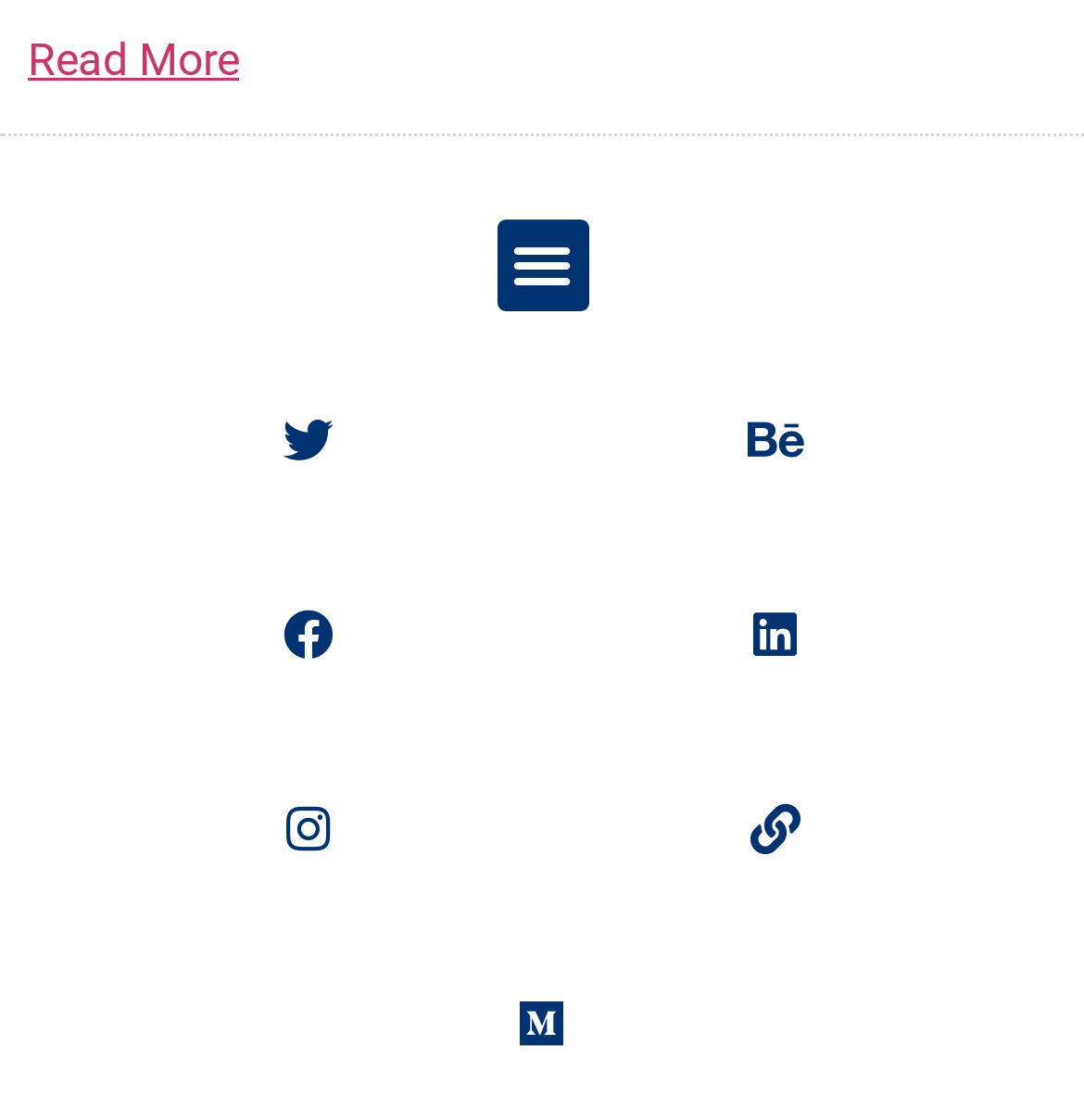How many social media links are there?
Provide a fully detailed and comprehensive answer to the question.

I counted the number of social media links by looking at the links with icons, which are Twitter, Behance, Facebook, Linkedin, Instagram, Link, and Medium.